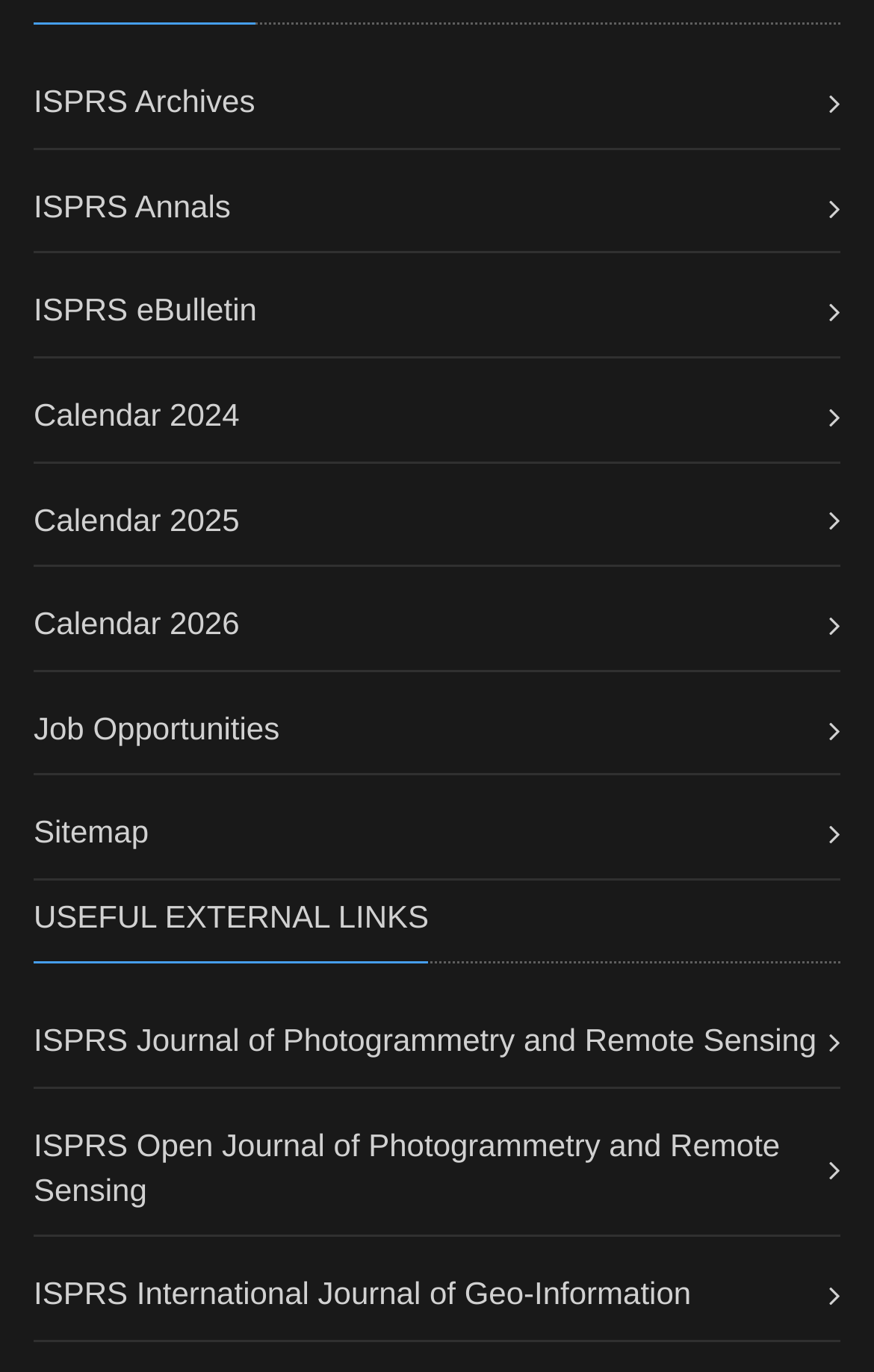Determine the bounding box coordinates of the UI element described by: "Calendar 2025".

[0.038, 0.365, 0.274, 0.391]